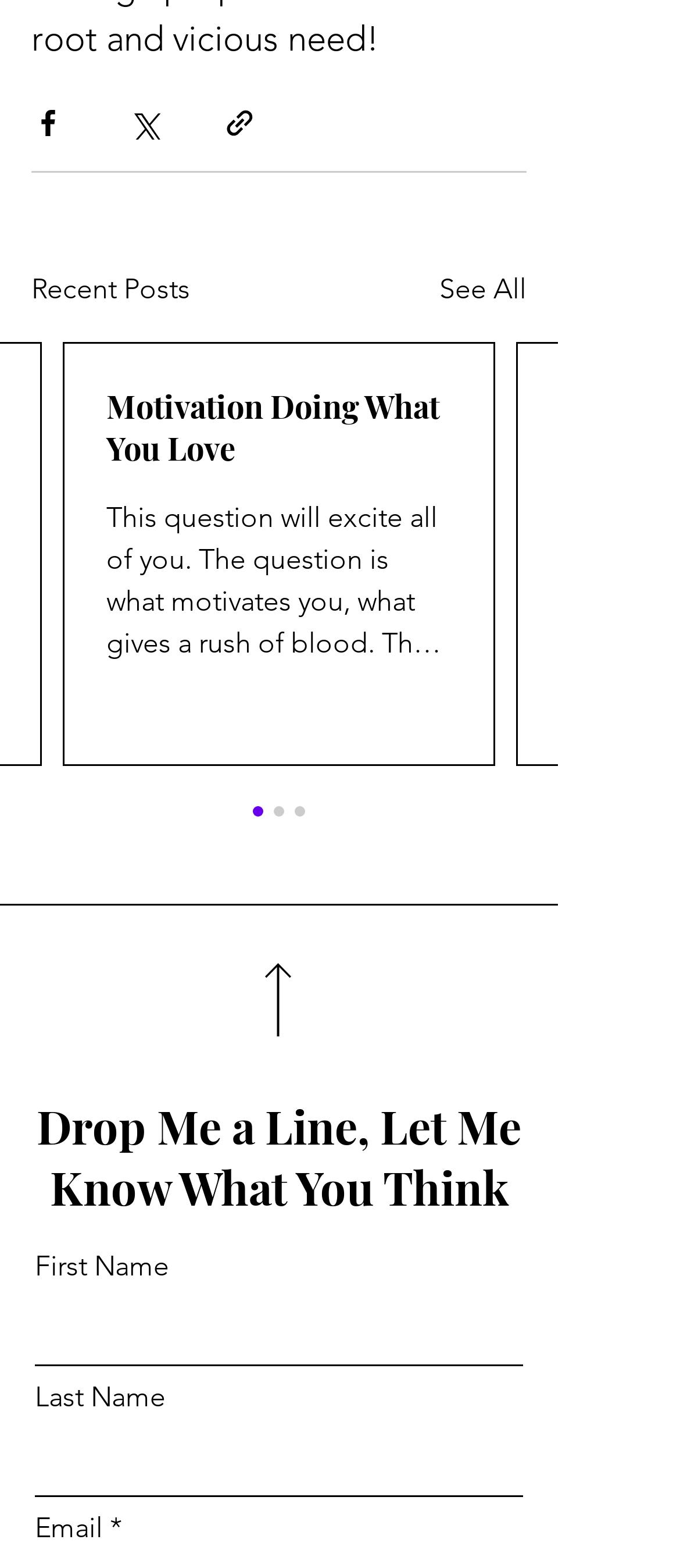Using the provided description See All, find the bounding box coordinates for the UI element. Provide the coordinates in (top-left x, top-left y, bottom-right x, bottom-right y) format, ensuring all values are between 0 and 1.

[0.646, 0.171, 0.774, 0.198]